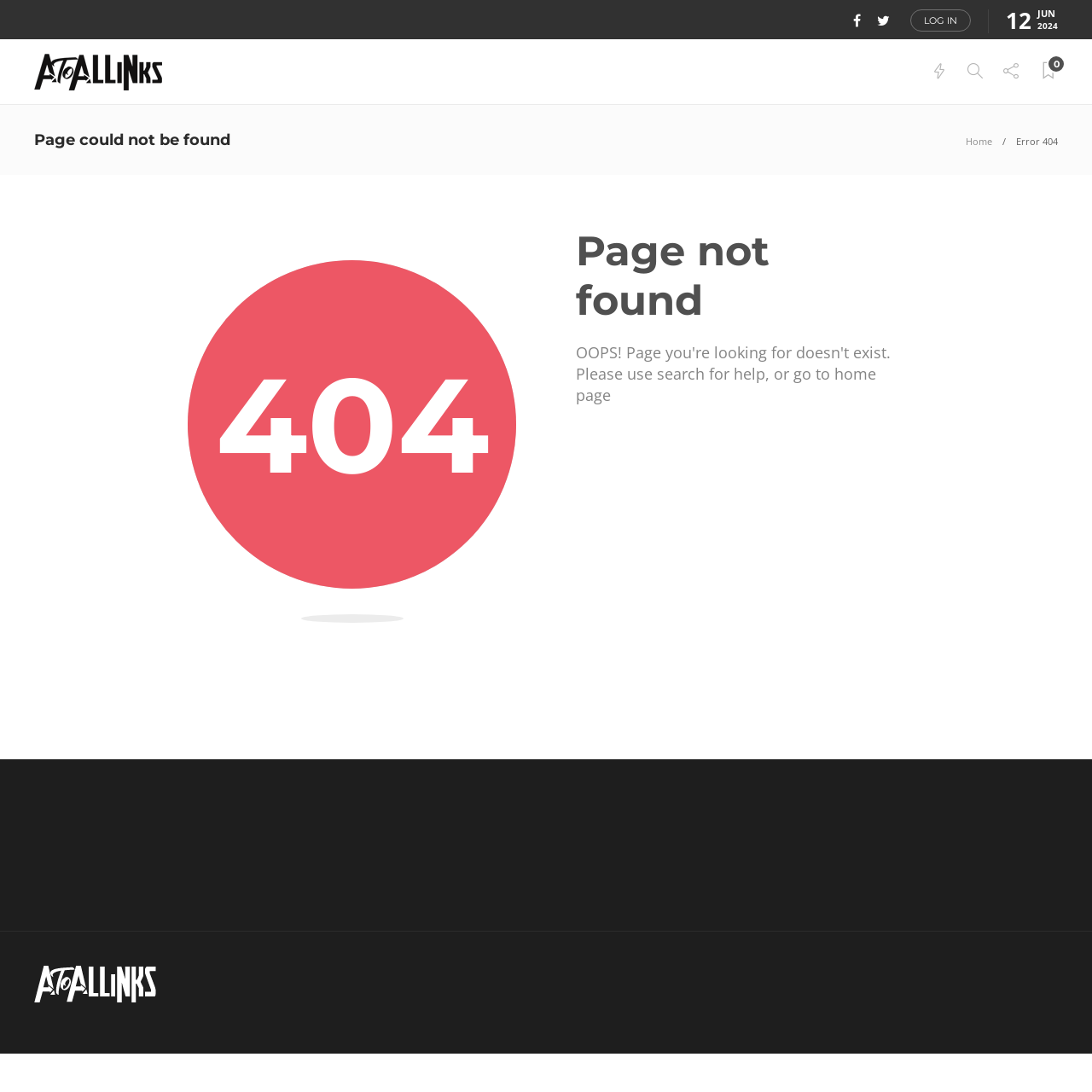Please provide a comprehensive response to the question below by analyzing the image: 
How many links are present in the top-right corner of the page?

I counted the links in the top-right corner of the page, which are '', '', 'LOG IN', and the date 'JUN 2024'. There are four links in total.